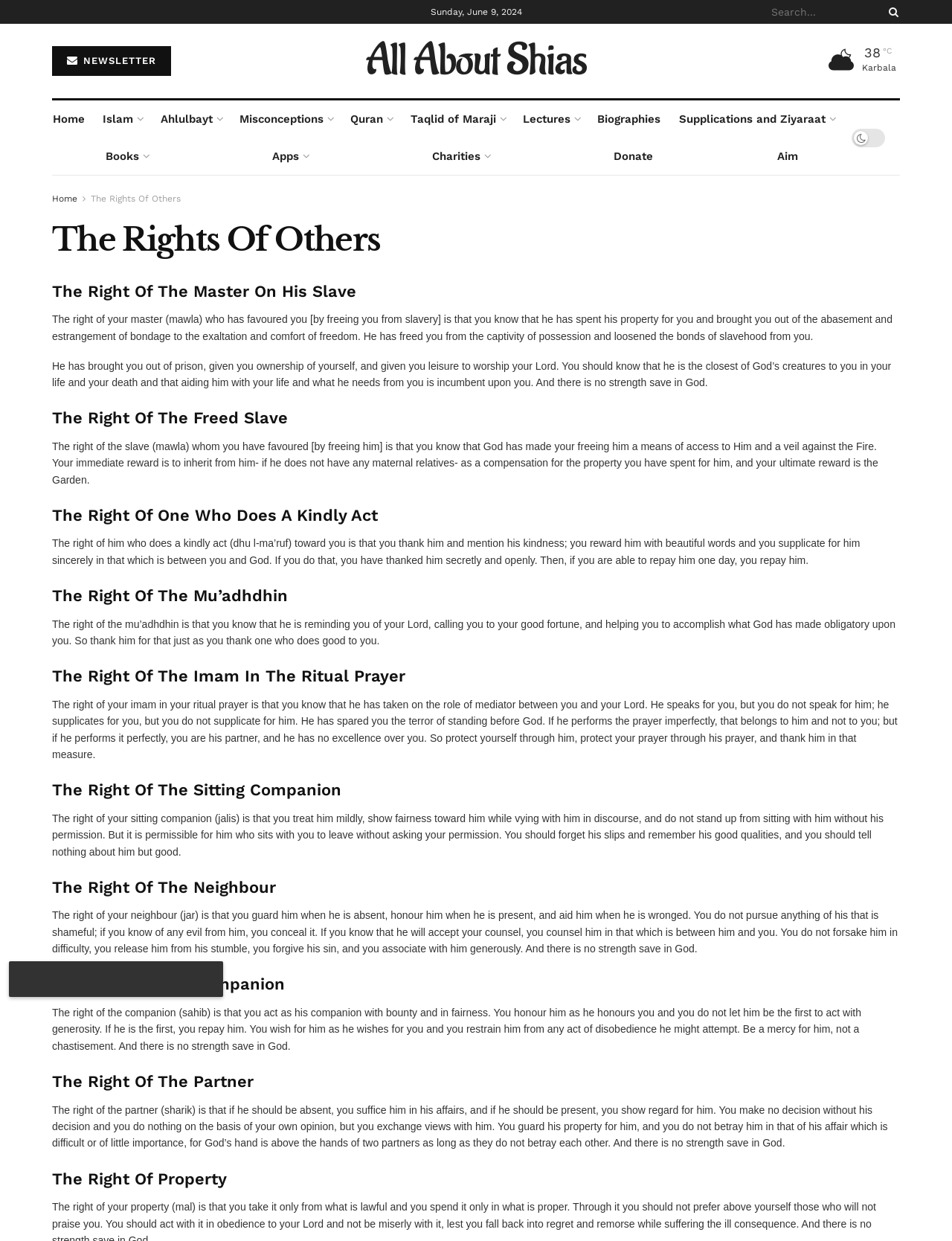What is the purpose of the mu’adhdhin?
Carefully analyze the image and provide a detailed answer to the question.

I found the purpose of the mu’adhdhin by looking at the heading 'The Right Of The Mu’adhdhin' and the corresponding StaticText element with the text 'The right of the mu’adhdhin is that you know that he is reminding you of your Lord...'.